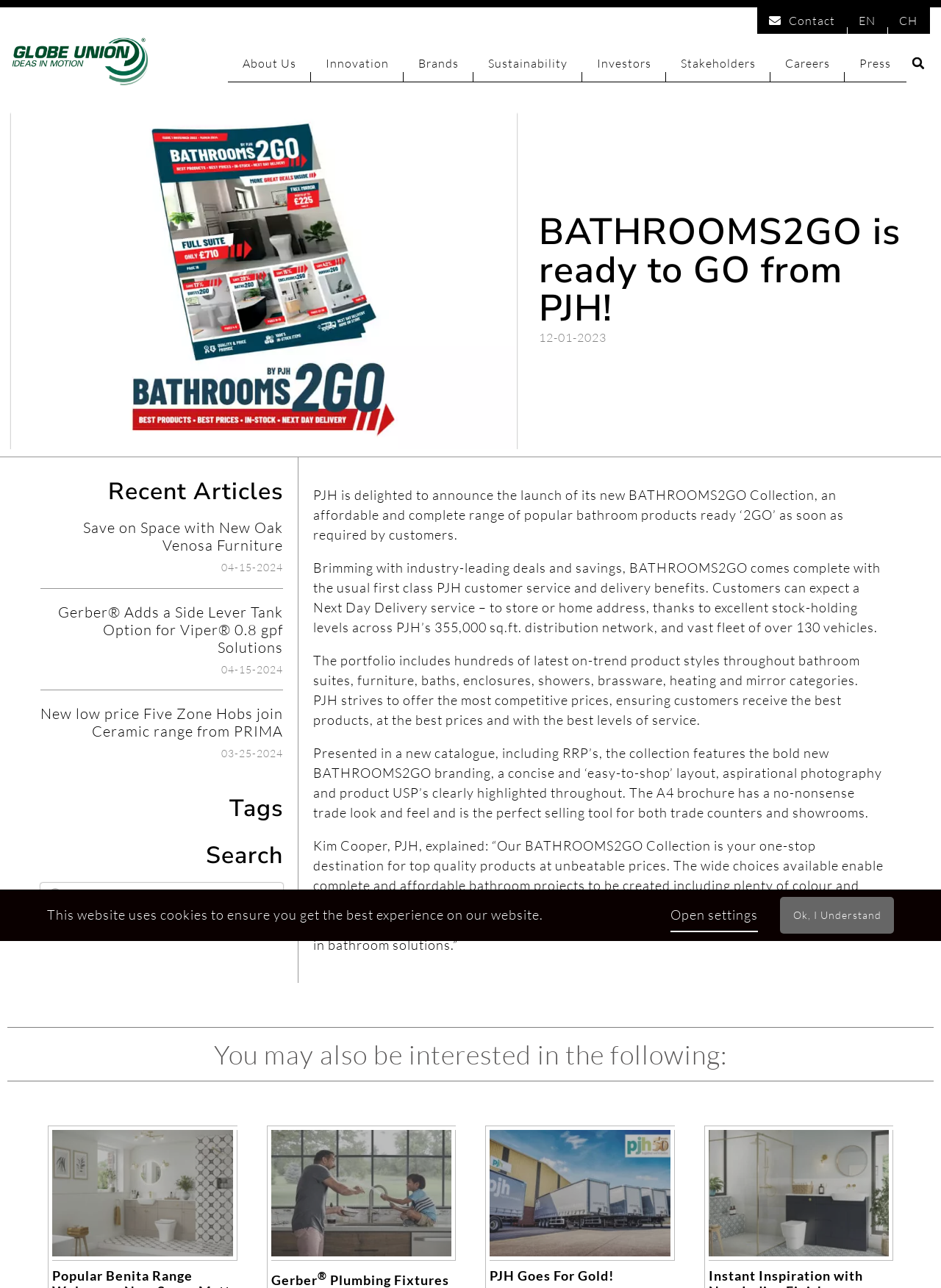Predict the bounding box of the UI element that fits this description: "PJH Goes For Gold!".

[0.52, 0.984, 0.652, 0.996]